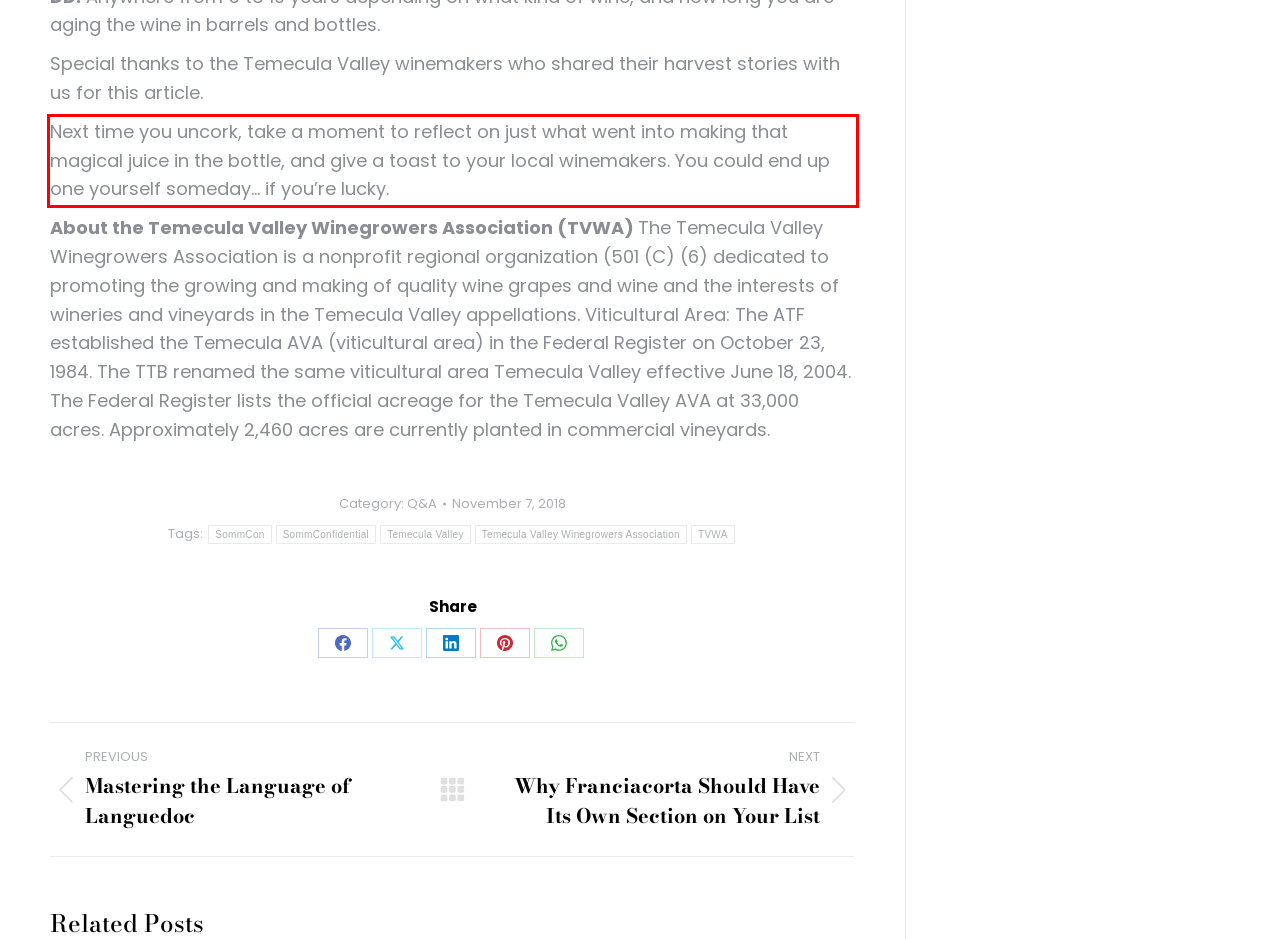Given a webpage screenshot with a red bounding box, perform OCR to read and deliver the text enclosed by the red bounding box.

Next time you uncork, take a moment to reflect on just what went into making that magical juice in the bottle, and give a toast to your local winemakers. You could end up one yourself someday… if you’re lucky.